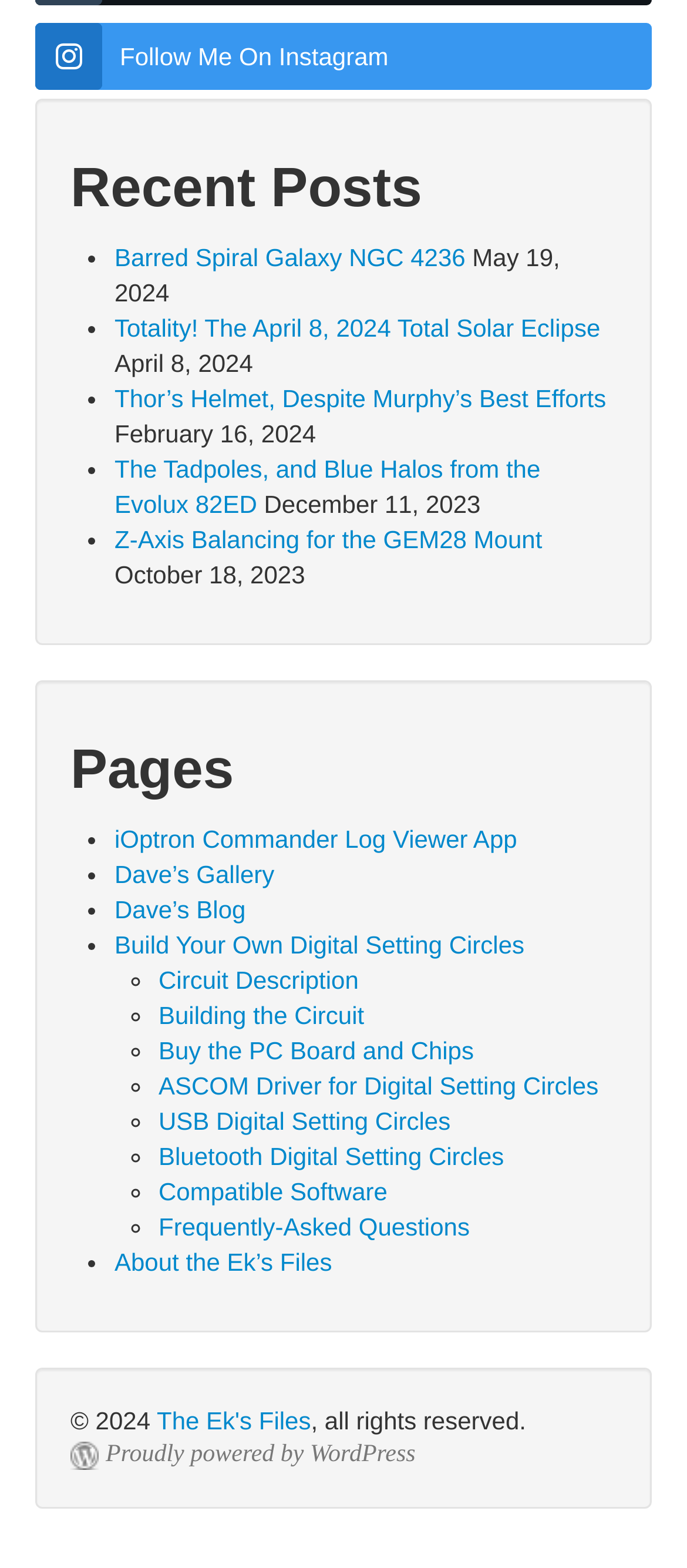Can you specify the bounding box coordinates of the area that needs to be clicked to fulfill the following instruction: "View recent post Barred Spiral Galaxy NGC 4236"?

[0.167, 0.155, 0.677, 0.173]